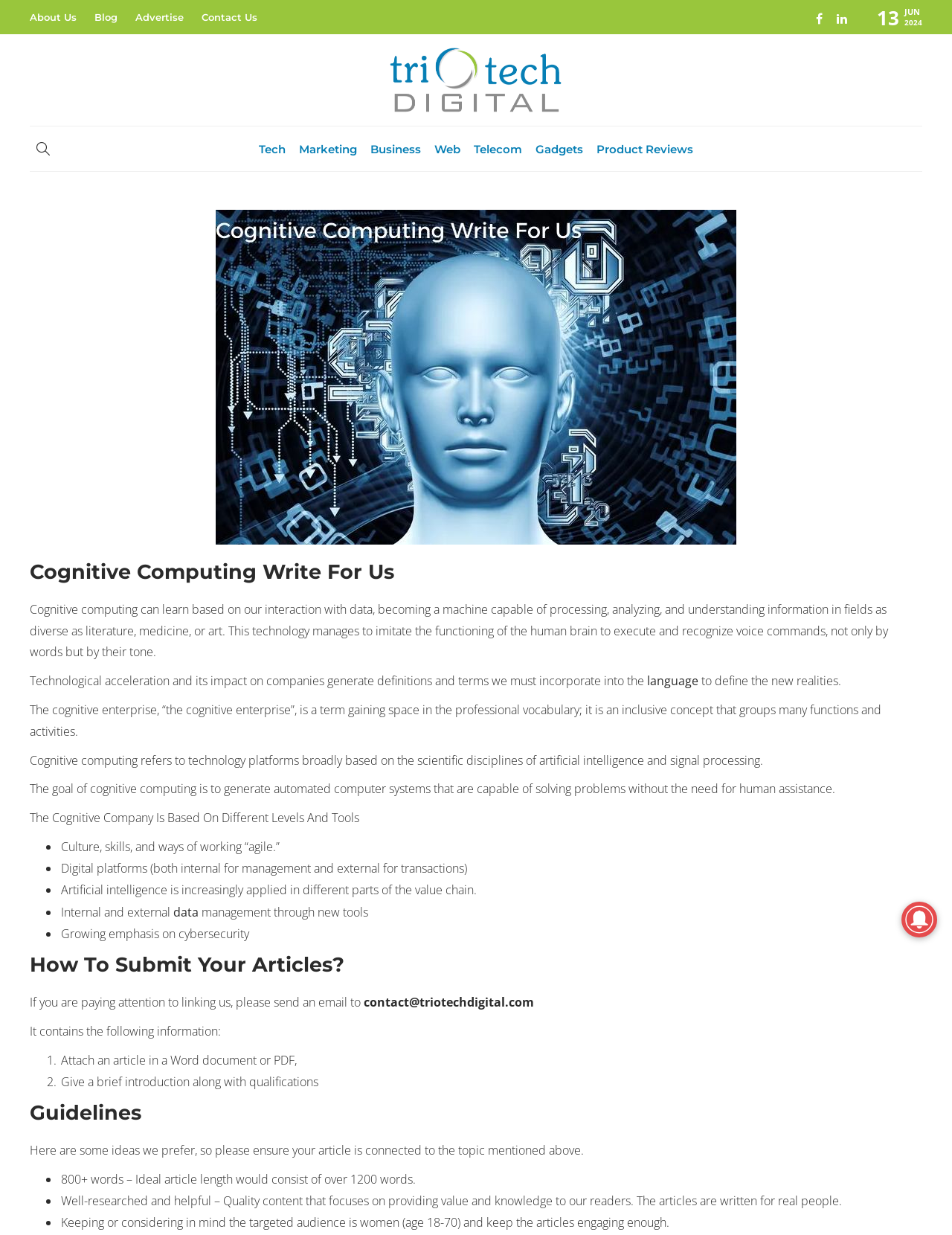Pinpoint the bounding box coordinates of the clickable area needed to execute the instruction: "Learn more about Triotechdigital". The coordinates should be specified as four float numbers between 0 and 1, i.e., [left, top, right, bottom].

[0.035, 0.523, 0.142, 0.544]